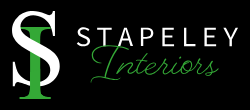What is the color of the word 'Interiors'?
Use the image to give a comprehensive and detailed response to the question.

The word 'Interiors' is elegantly scripted in green, conveying a sense of sophistication and charm, which complements the overall design of the logo.